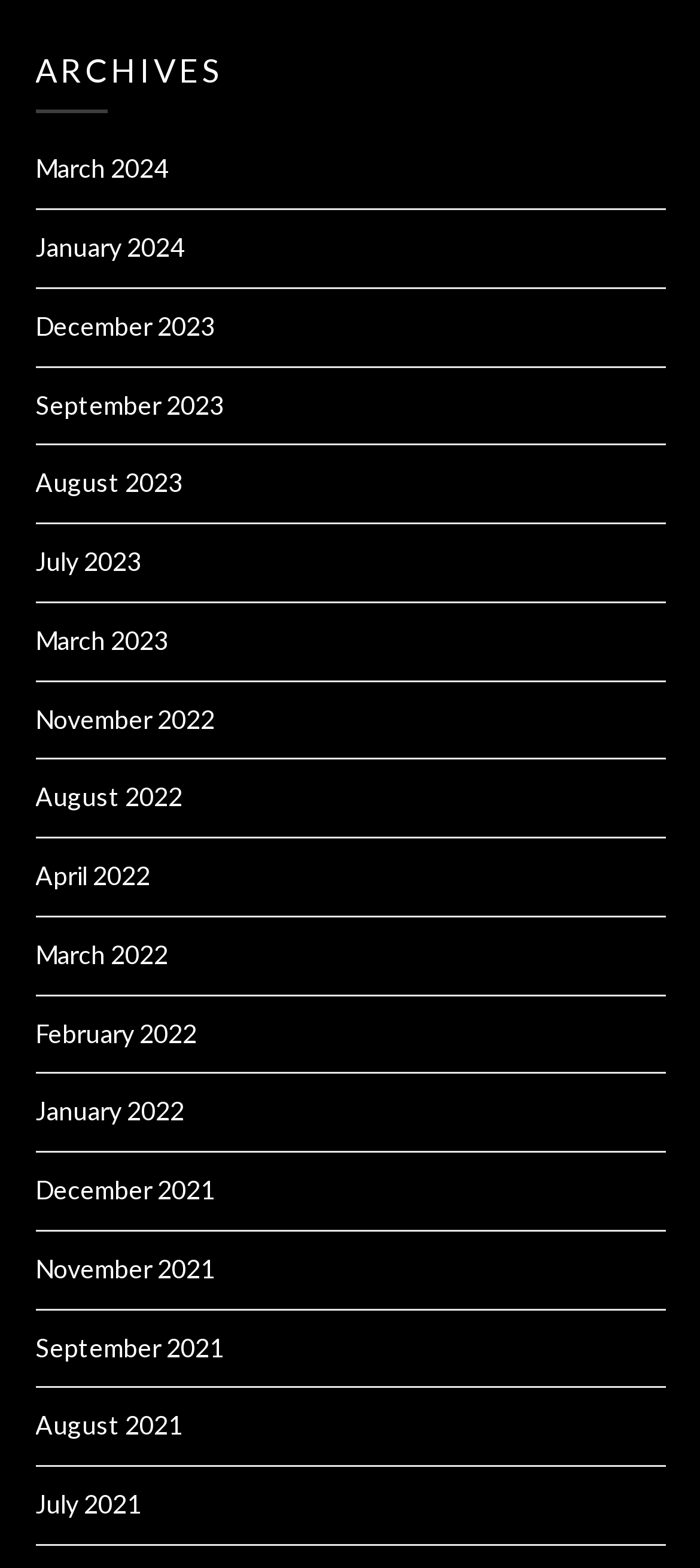Please mark the clickable region by giving the bounding box coordinates needed to complete this instruction: "view archives for March 2024".

[0.05, 0.098, 0.24, 0.117]